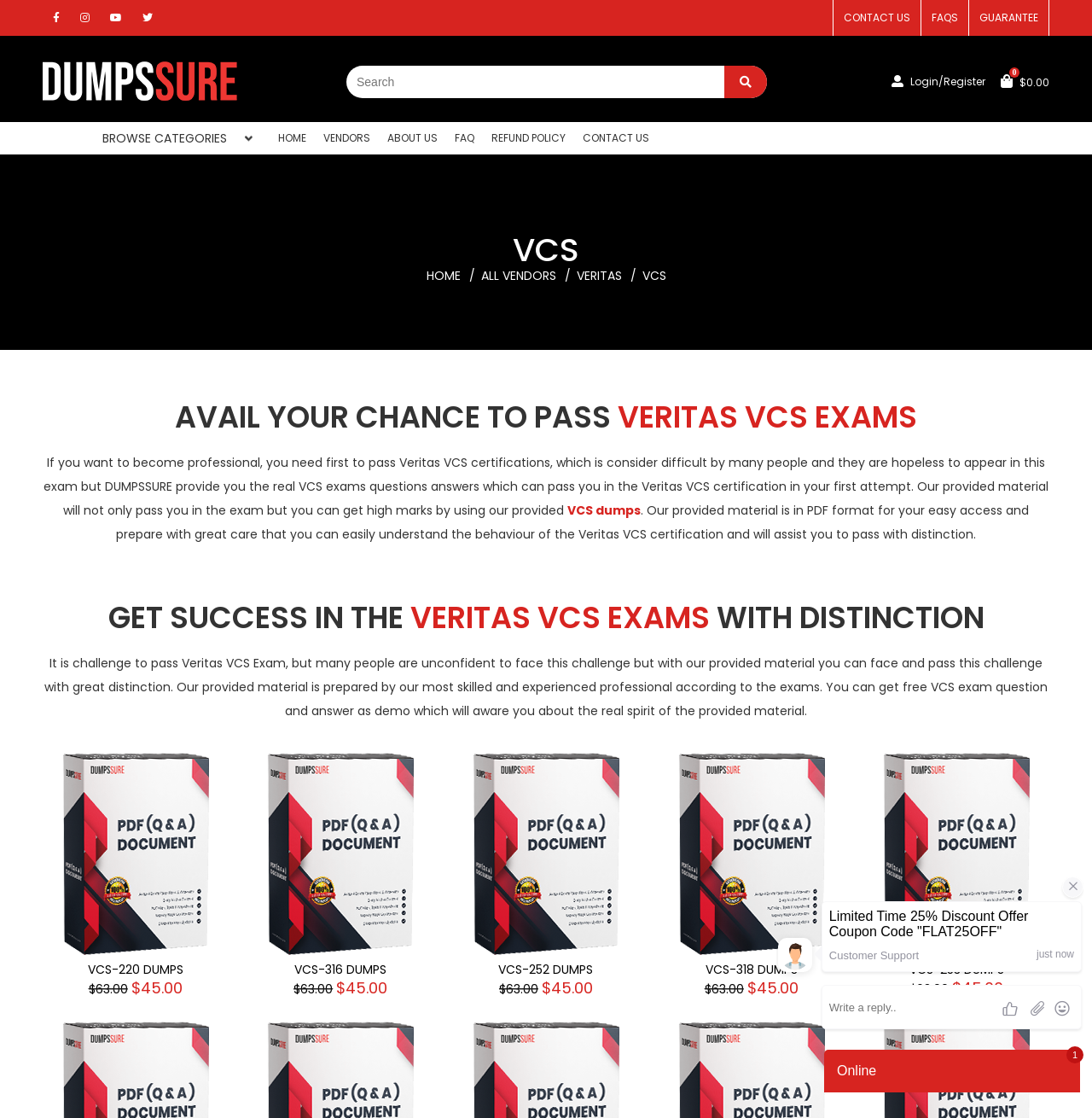What is the purpose of the provided dumps?
Provide a short answer using one word or a brief phrase based on the image.

To pass the exam